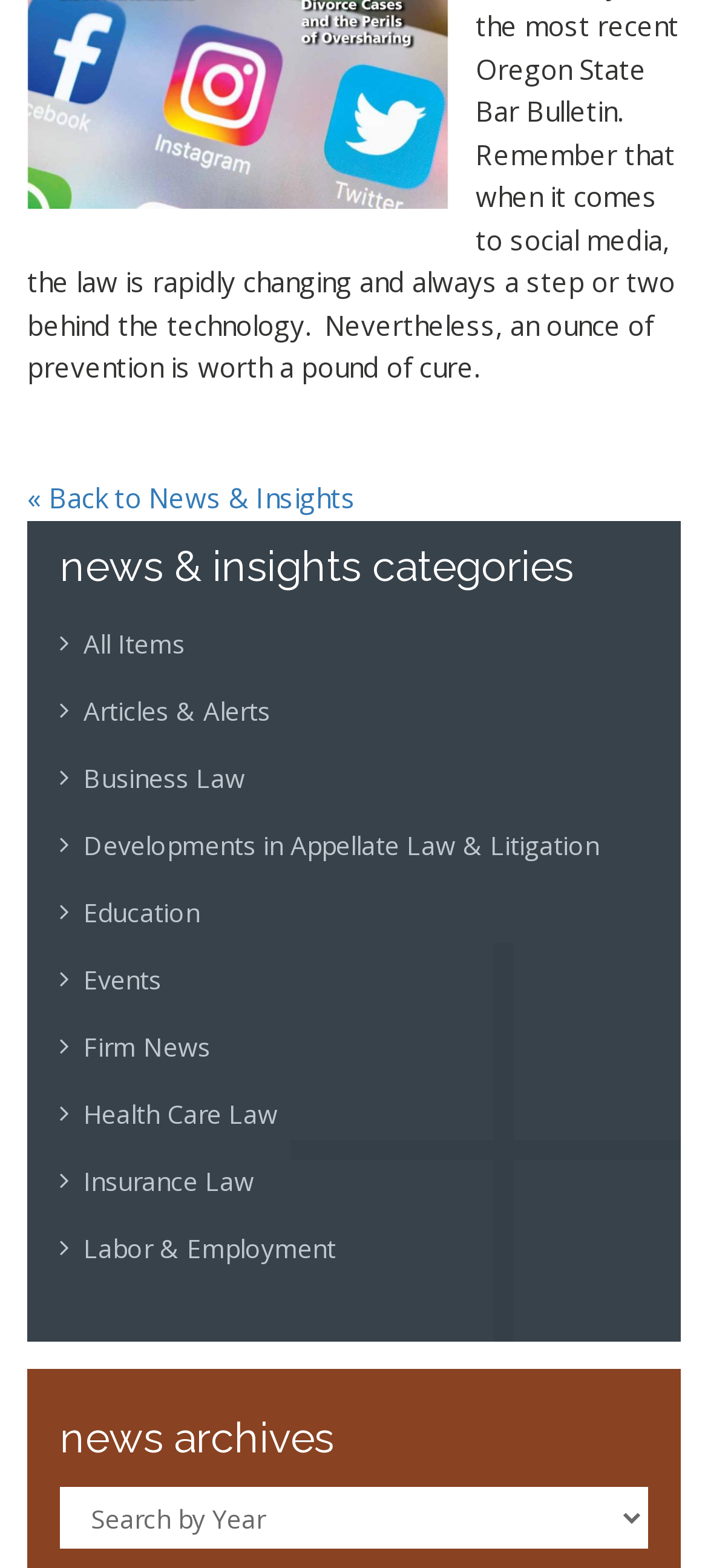Kindly respond to the following question with a single word or a brief phrase: 
How many sections are there on this webpage?

2